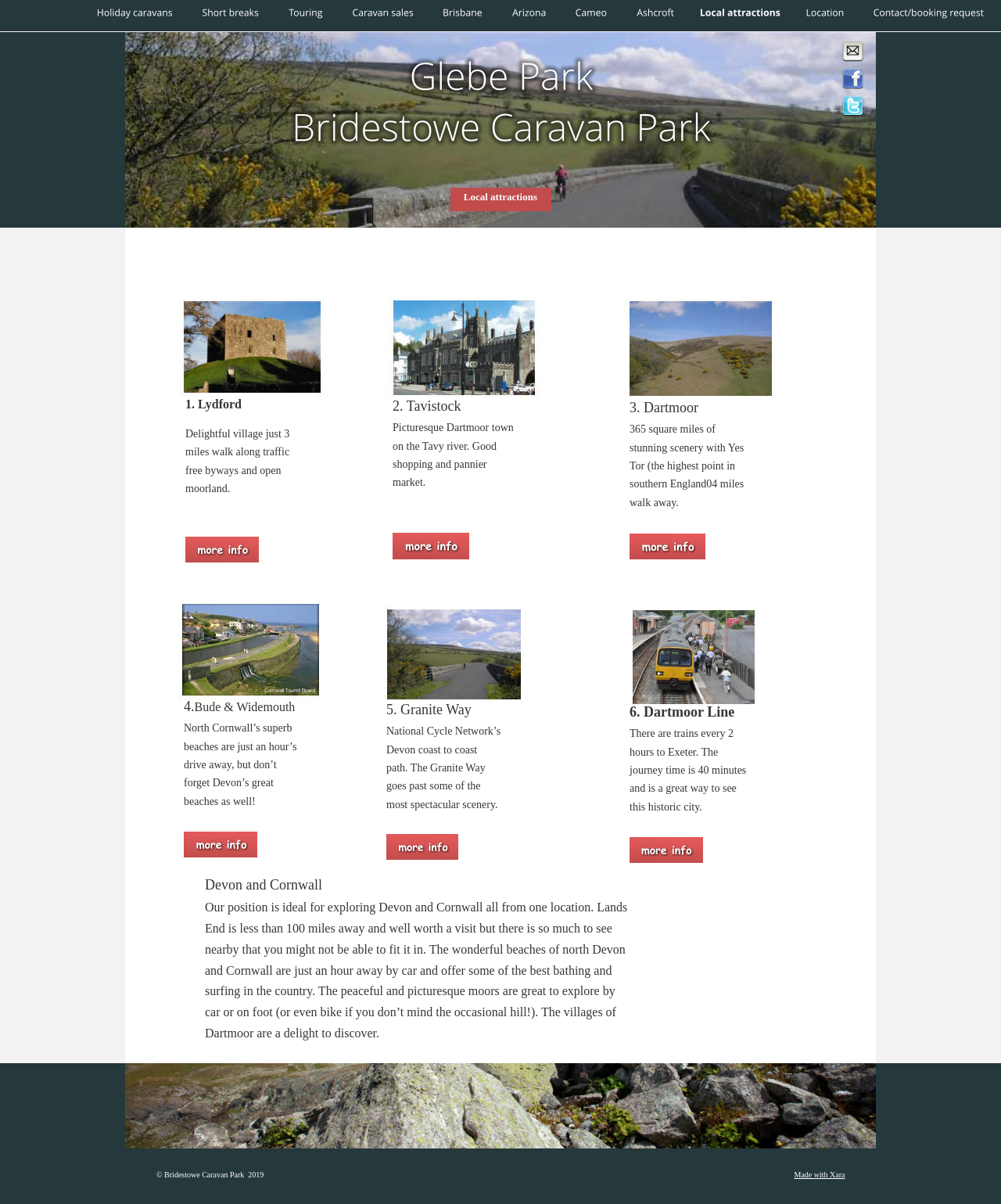With reference to the image, please provide a detailed answer to the following question: What is the highest point in southern England?

I found the answer by reading the text associated with the StaticText element '3. Dartmoor' which mentions 'Yes Tor (the highest point in southern England)'.